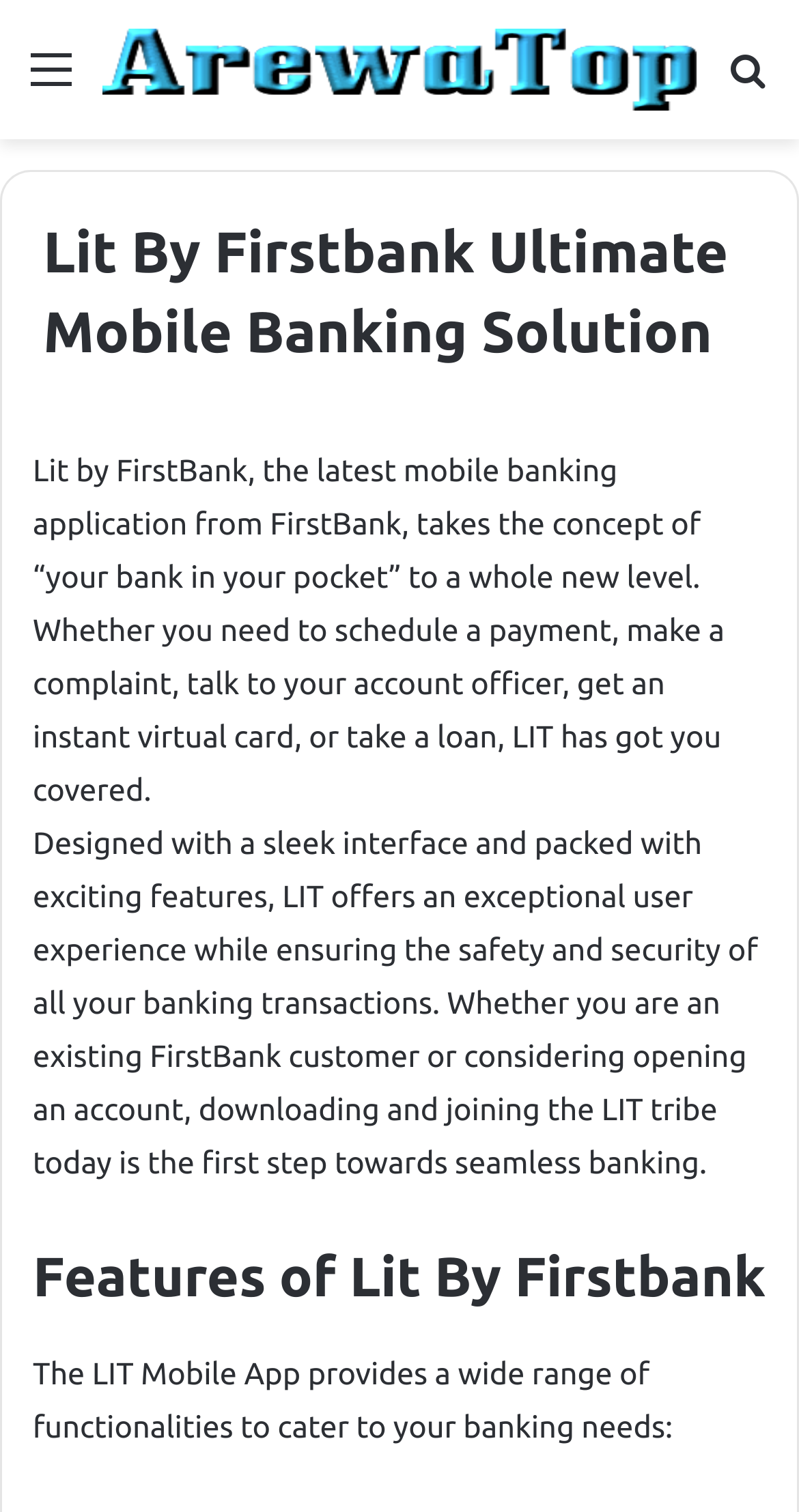Please determine the heading text of this webpage.

Lit By Firstbank Ultimate Mobile Banking Solution